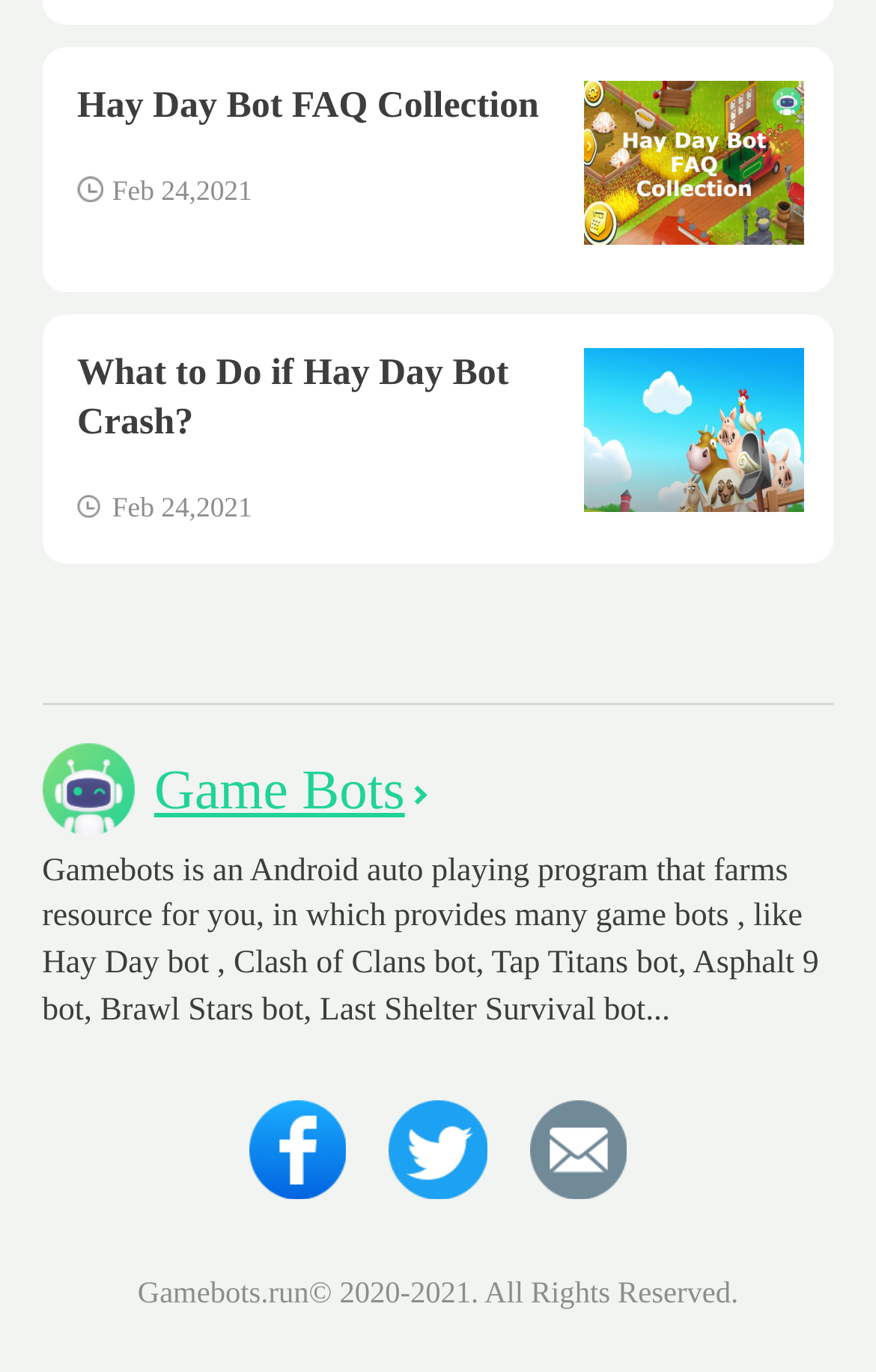What type of bots does Gamebots provide?
Using the image as a reference, give an elaborate response to the question.

The type of bots provided by Gamebots can be inferred from the StaticText element that describes Gamebots as 'an Android auto playing program that farms resource for you, in which provides many game bots, like Hay Day bot, Clash of Clans bot, Tap Titans bot, Asphalt 9 bot, Brawl Stars bot, Last Shelter Survival bot...'. This text suggests that Gamebots provides various game bots for different games.